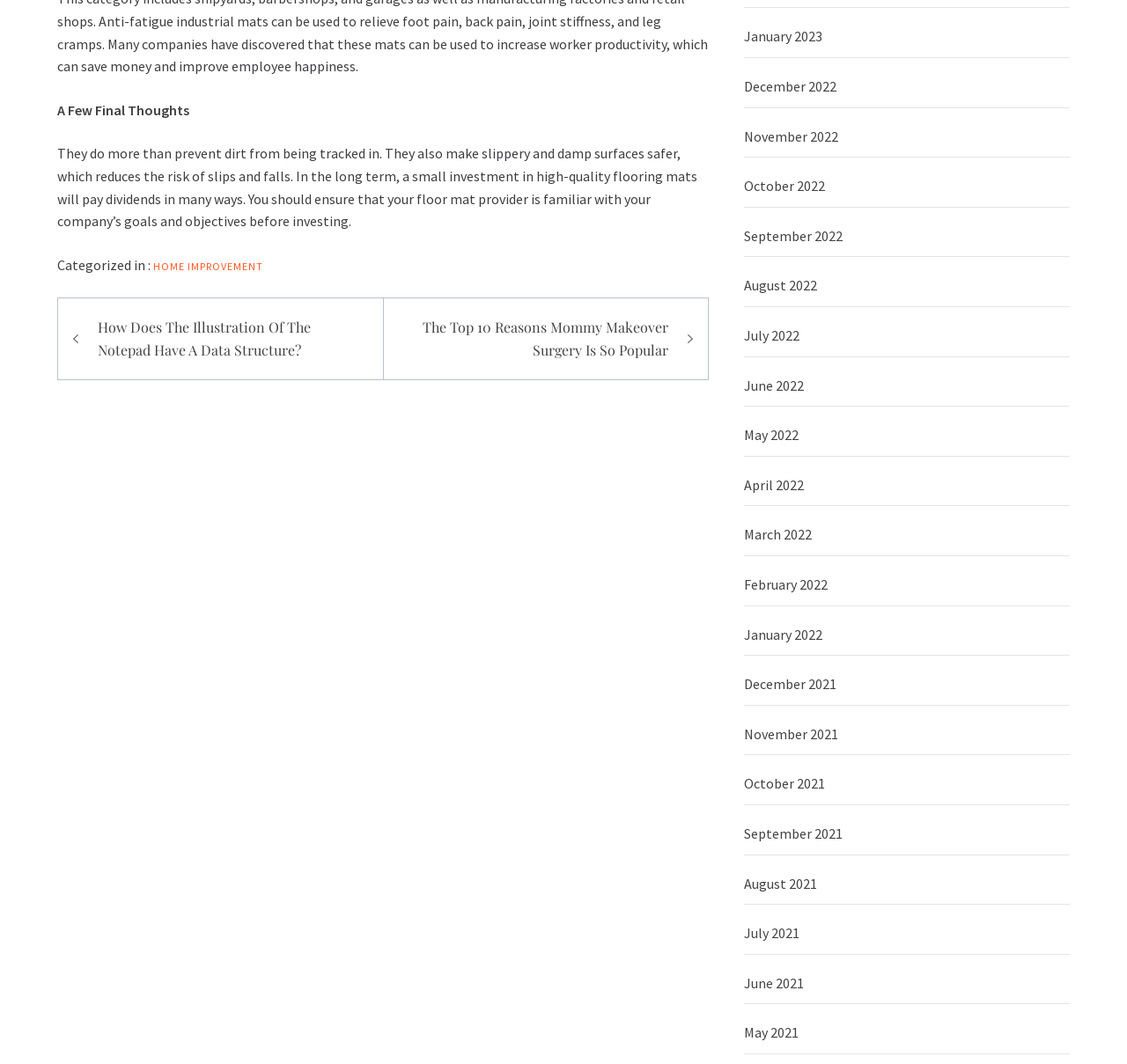Determine the bounding box coordinates of the region that needs to be clicked to achieve the task: "View 'How Does The Illustration Of The Notepad Have A Data Structure?' post".

[0.075, 0.297, 0.332, 0.34]